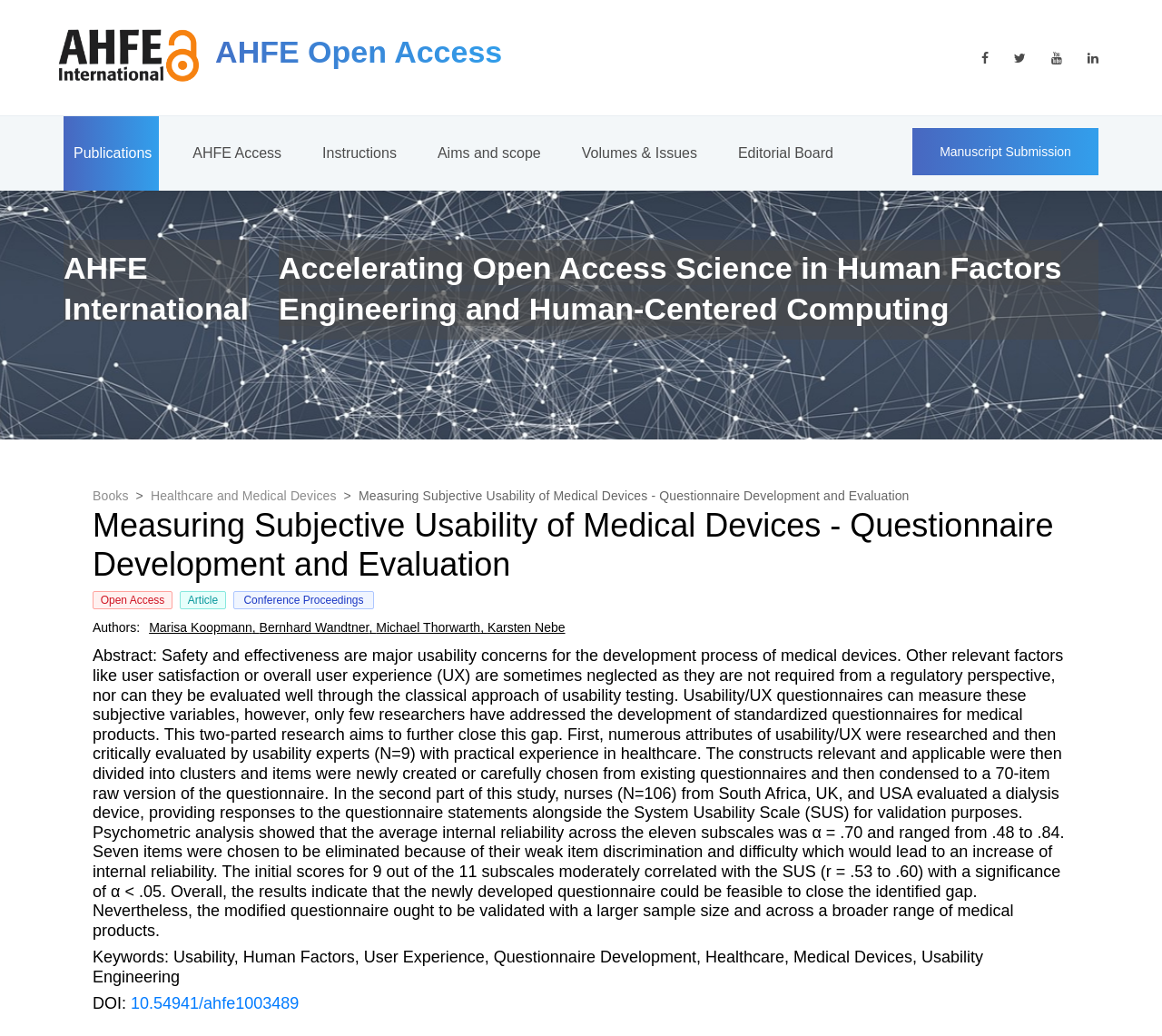Determine the bounding box for the UI element that matches this description: "Editorial Board".

[0.627, 0.112, 0.723, 0.184]